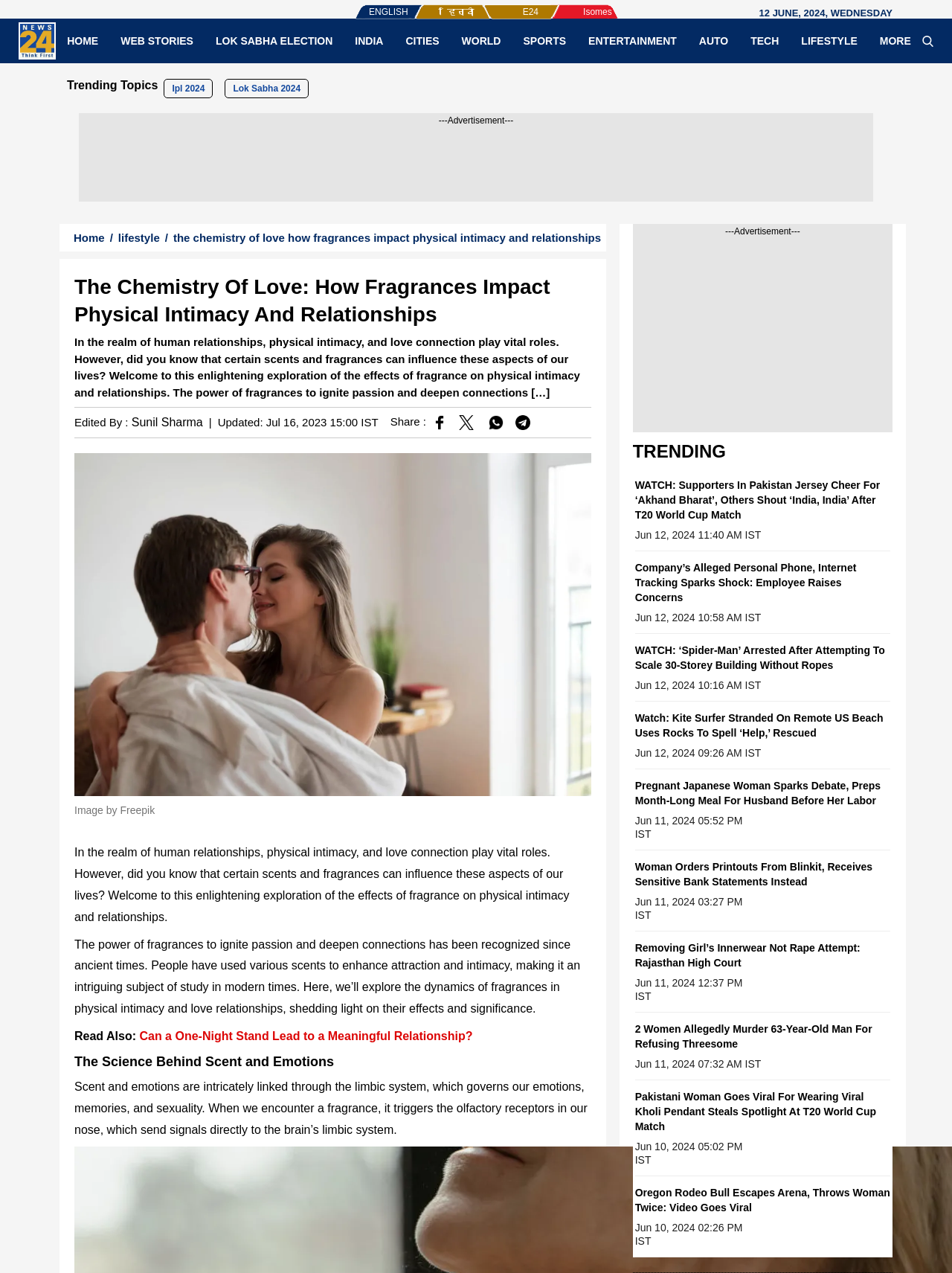Determine the bounding box coordinates of the clickable region to follow the instruction: "Read 'Related Posts YouChat Vs ChatSonic'".

None